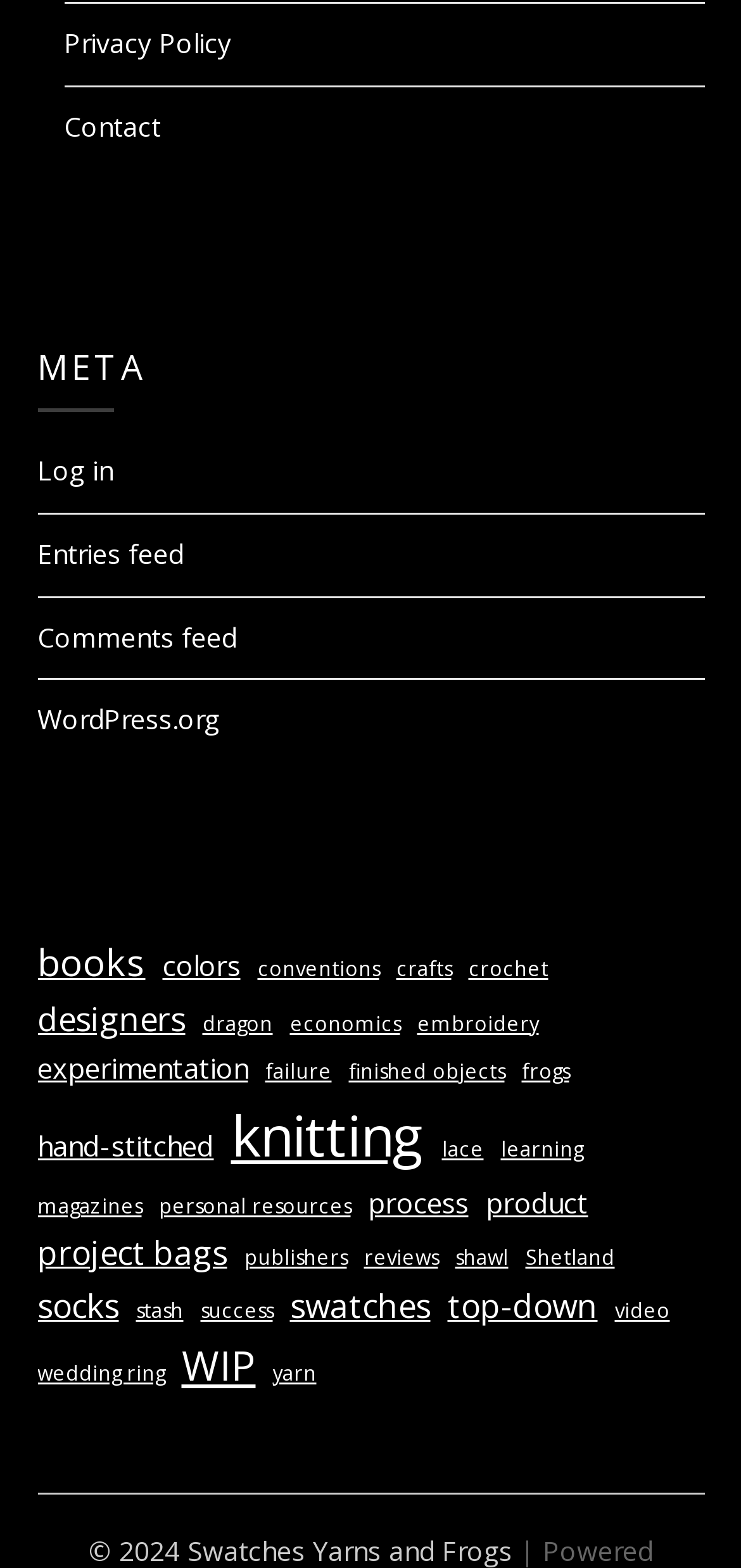What is the first category listed on this webpage?
Based on the image, answer the question with a single word or brief phrase.

books